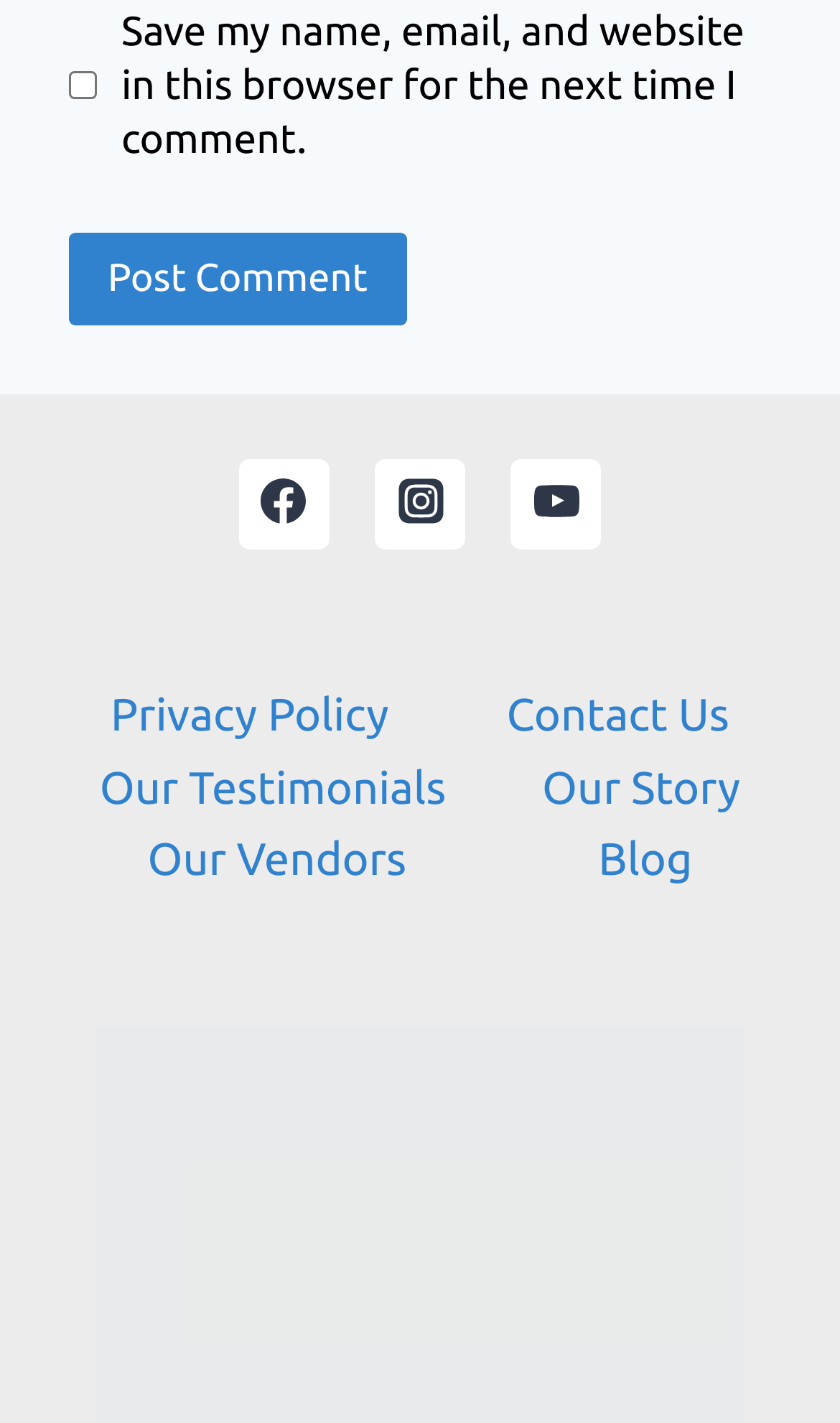Provide the bounding box for the UI element matching this description: "Facebook".

[0.284, 0.322, 0.391, 0.386]